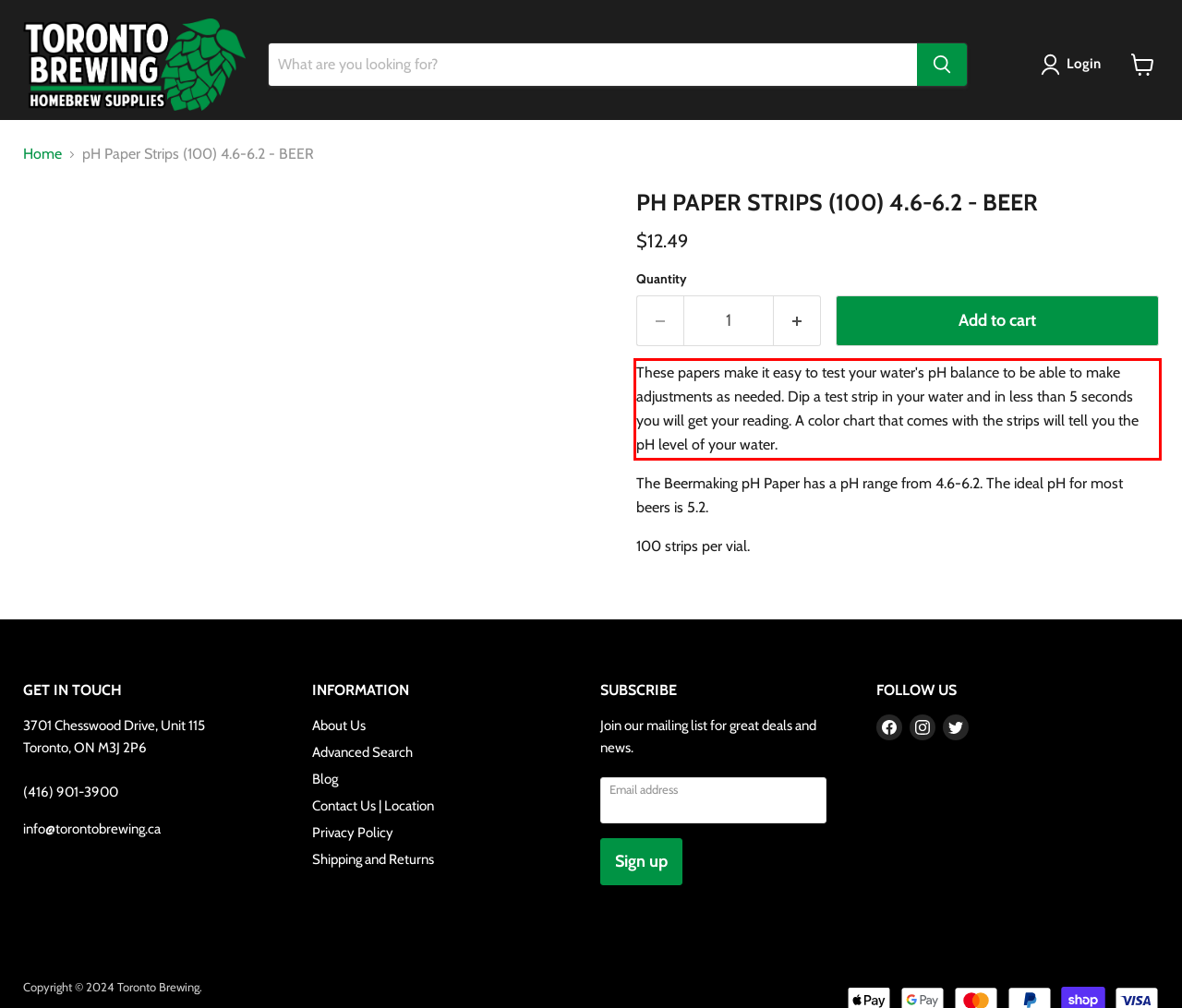Review the screenshot of the webpage and recognize the text inside the red rectangle bounding box. Provide the extracted text content.

These papers make it easy to test your water's pH balance to be able to make adjustments as needed. Dip a test strip in your water and in less than 5 seconds you will get your reading. A color chart that comes with the strips will tell you the pH level of your water.